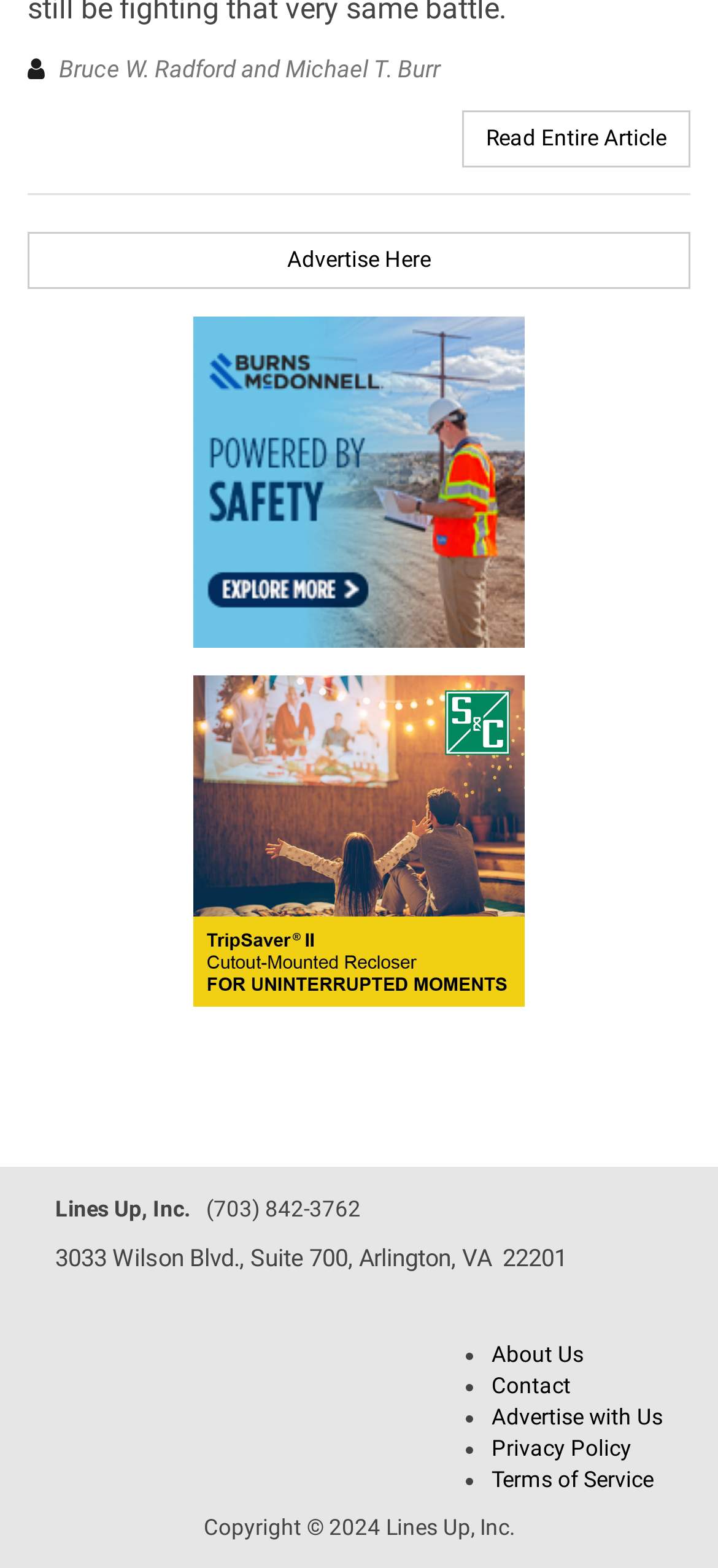Please provide a comprehensive response to the question below by analyzing the image: 
What is the name of the company at the top?

I looked at the top of the webpage and found a static text element with the name 'Bruce W. Radford and Michael T. Burr', which appears to be the name of the company or authors.